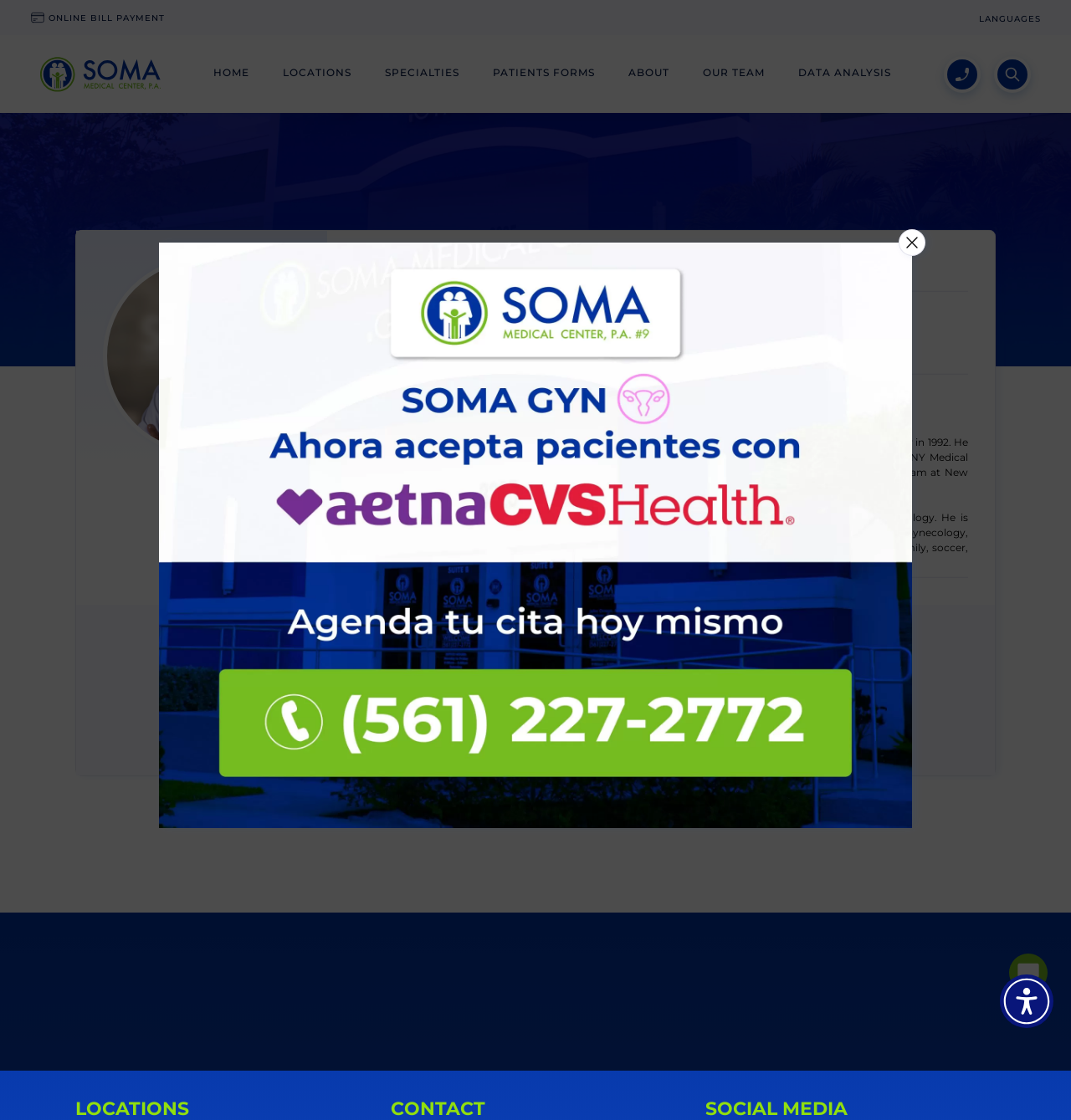What is the doctor's experience?
Could you answer the question with a detailed and thorough explanation?

The doctor's experience is mentioned in the biography section, where it is stated that 'He established a private practice in 2002 in Central Florida and has more than 20 years of experience'.